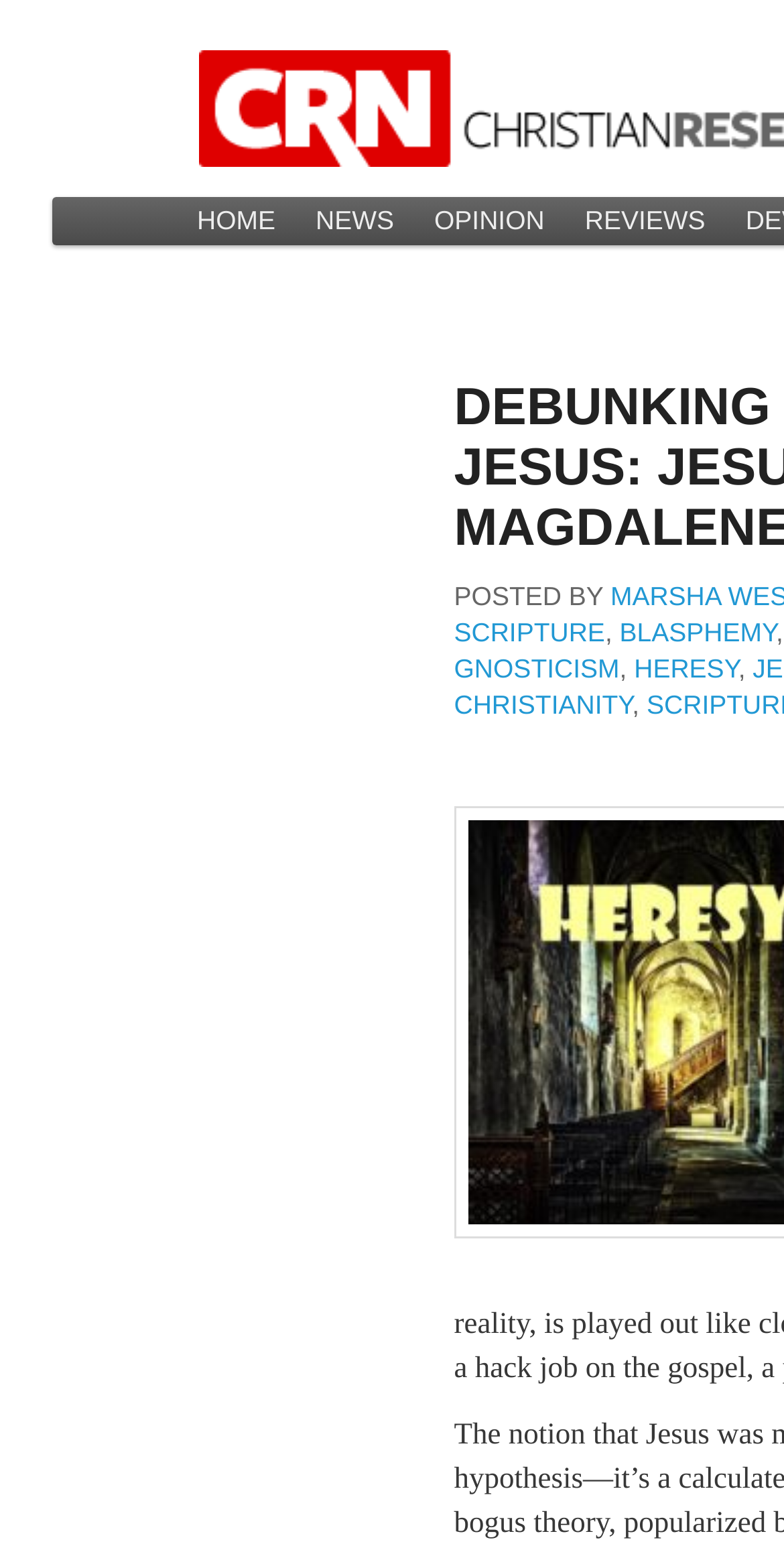How many categories are listed below the 'POSTED BY' text?
Based on the visual details in the image, please answer the question thoroughly.

I counted the number of links below the 'POSTED BY' text, which are 'BLASPHEMY', 'GNOSTICISM', and 'HERESY', so there are 3 categories listed.